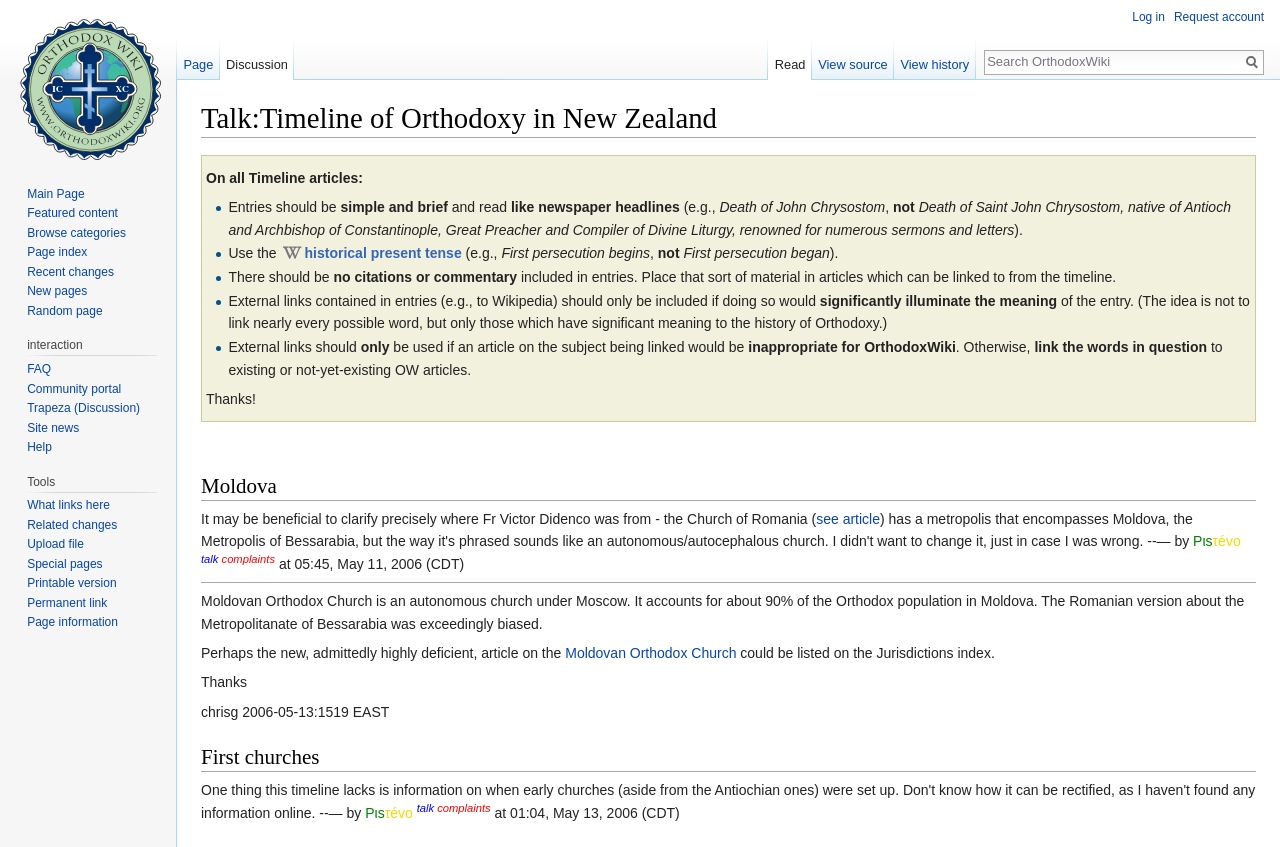What is the purpose of external links in the timeline?
Use the information from the image to give a detailed answer to the question.

According to the guidelines provided on the webpage, external links should only be included in the timeline if they significantly illuminate the meaning of the entry, as stated in the text 'External links contained in entries (e.g., to Wikipedia) should only be included if doing so would significantly illuminate the meaning of the entry.'